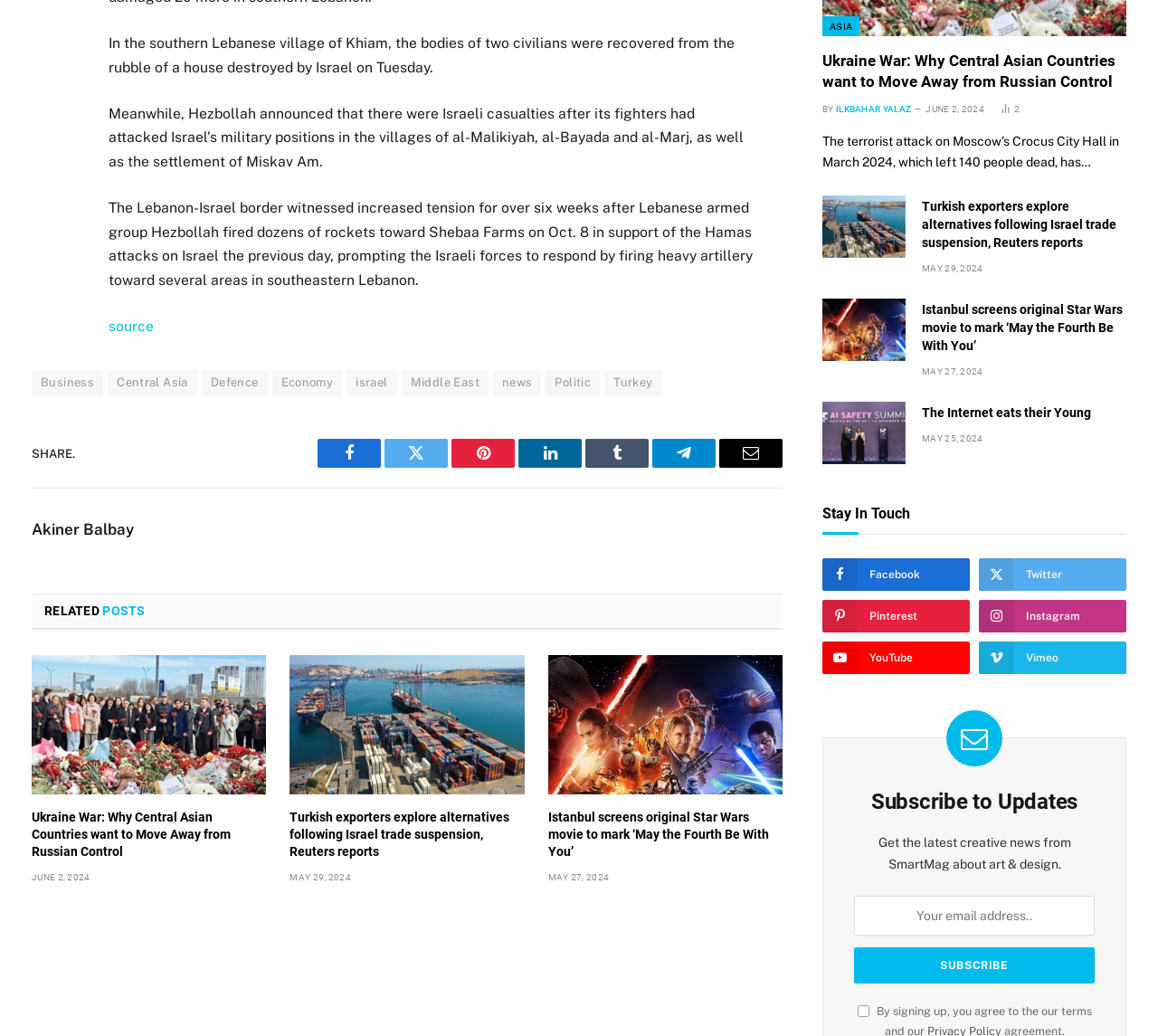How many related posts are there?
Provide an in-depth and detailed explanation in response to the question.

There are 3 related posts, including 'Ukraine War: Why Central Asian Countries want to Move Away from Russian Control', 'Turkish exporters explore alternatives following Israel trade suspension, Reuters reports', and 'Istanbul screens original Star Wars movie to mark ‘May the Fourth Be With You’'.